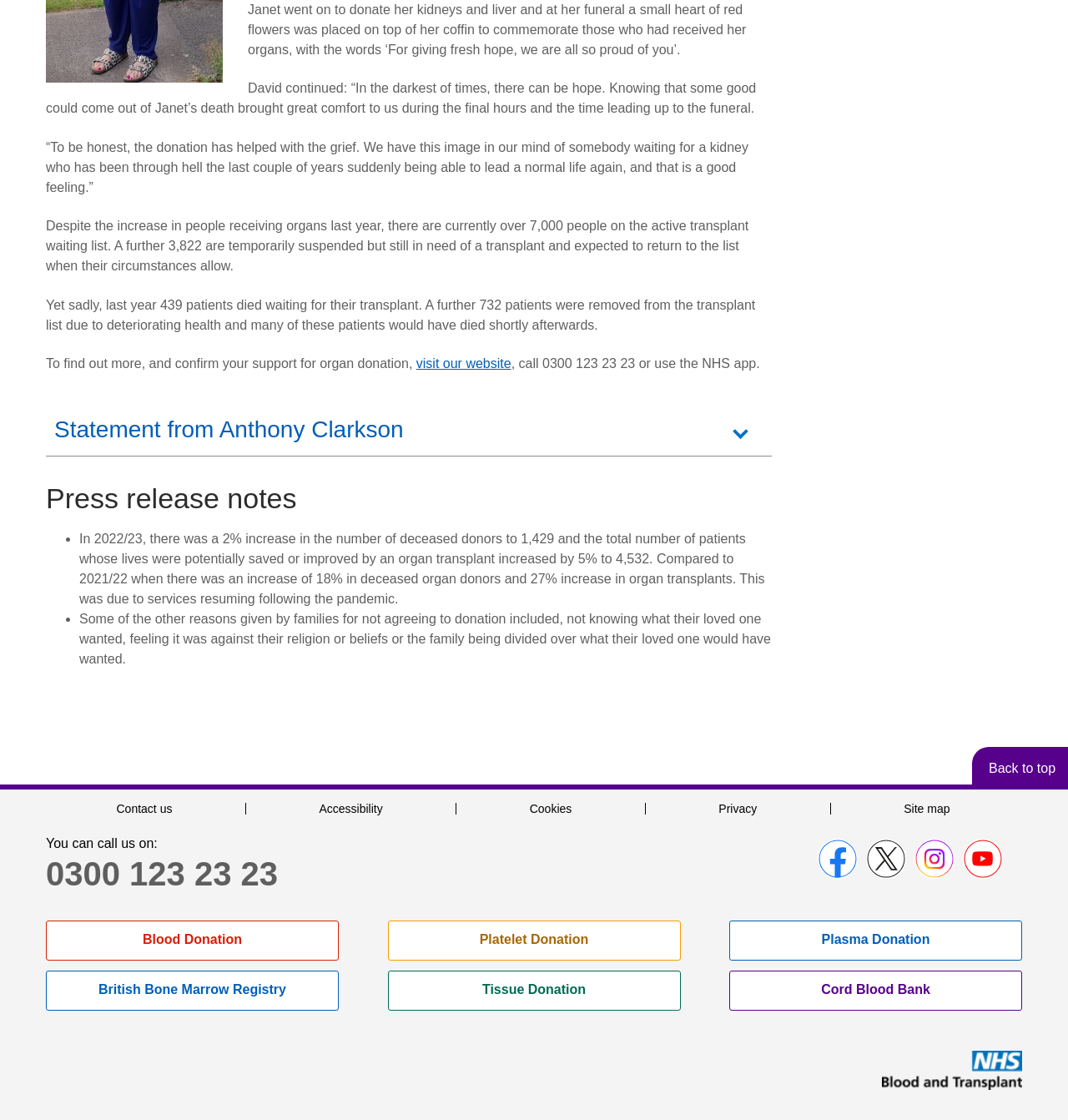Please provide a comprehensive answer to the question based on the screenshot: How many people are on the active transplant waiting list?

According to the text, despite the increase in people receiving organs last year, there are currently over 7,000 people on the active transplant waiting list, and a further 3,822 are temporarily suspended but still in need of a transplant.